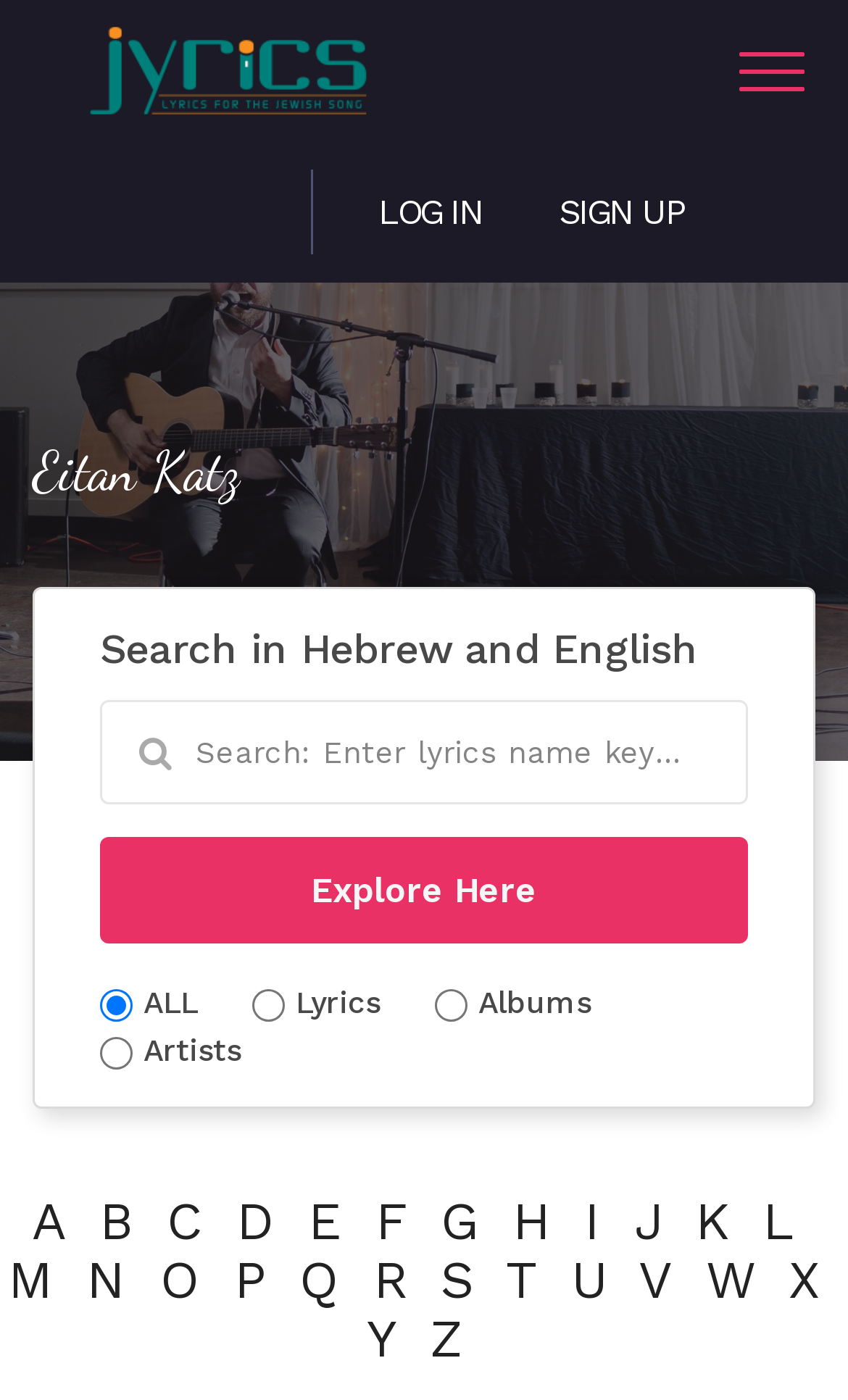What is the purpose of the 'Explore Here' link?
Based on the image, please offer an in-depth response to the question.

The 'Explore Here' link is located below the search input field, and its bounding box coordinates are [0.118, 0.599, 0.882, 0.675]. Based on its position and context, I infer that this link is used to explore search results after entering search keywords.